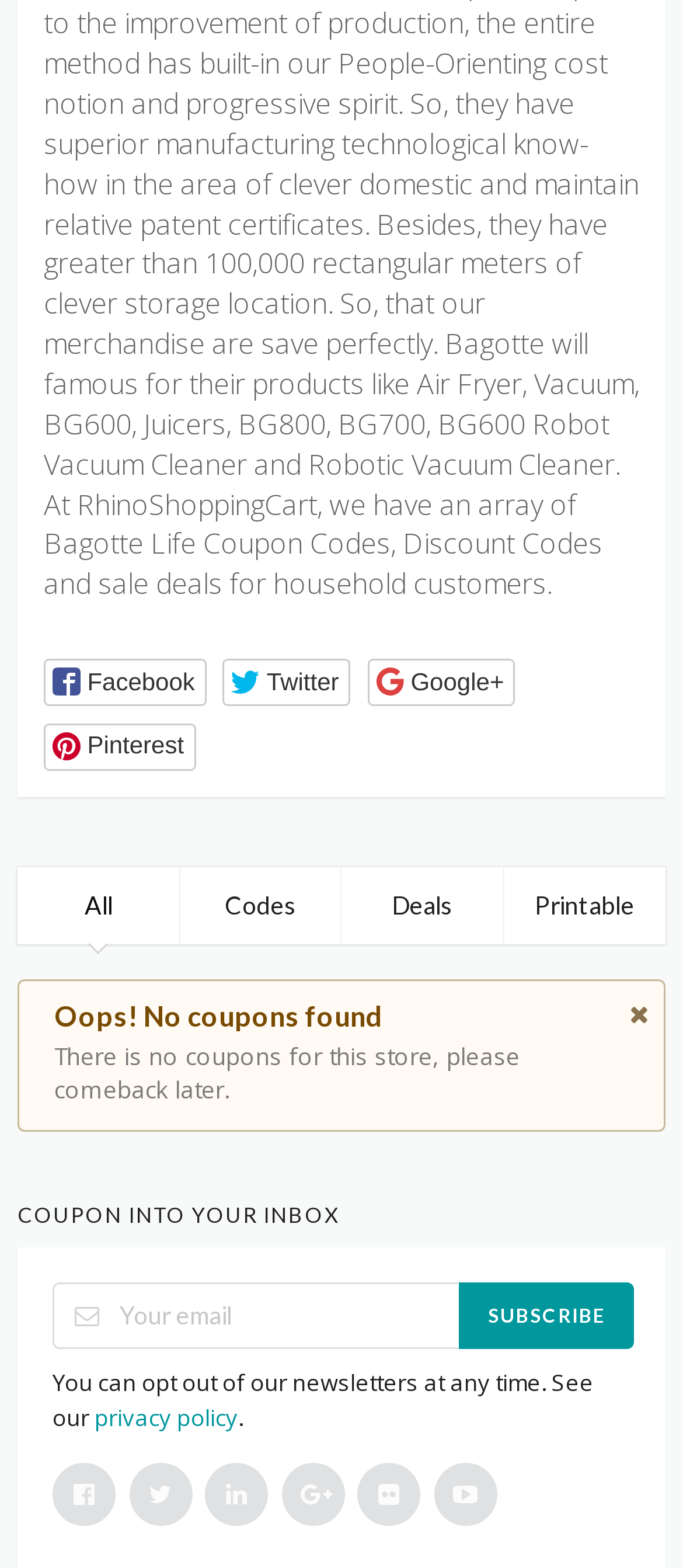What is the call-to-action button text?
Refer to the image and give a detailed response to the question.

The call-to-action button on the webpage is labeled 'SUBSCRIBE', indicating that it is used to subscribe to a newsletter or service.